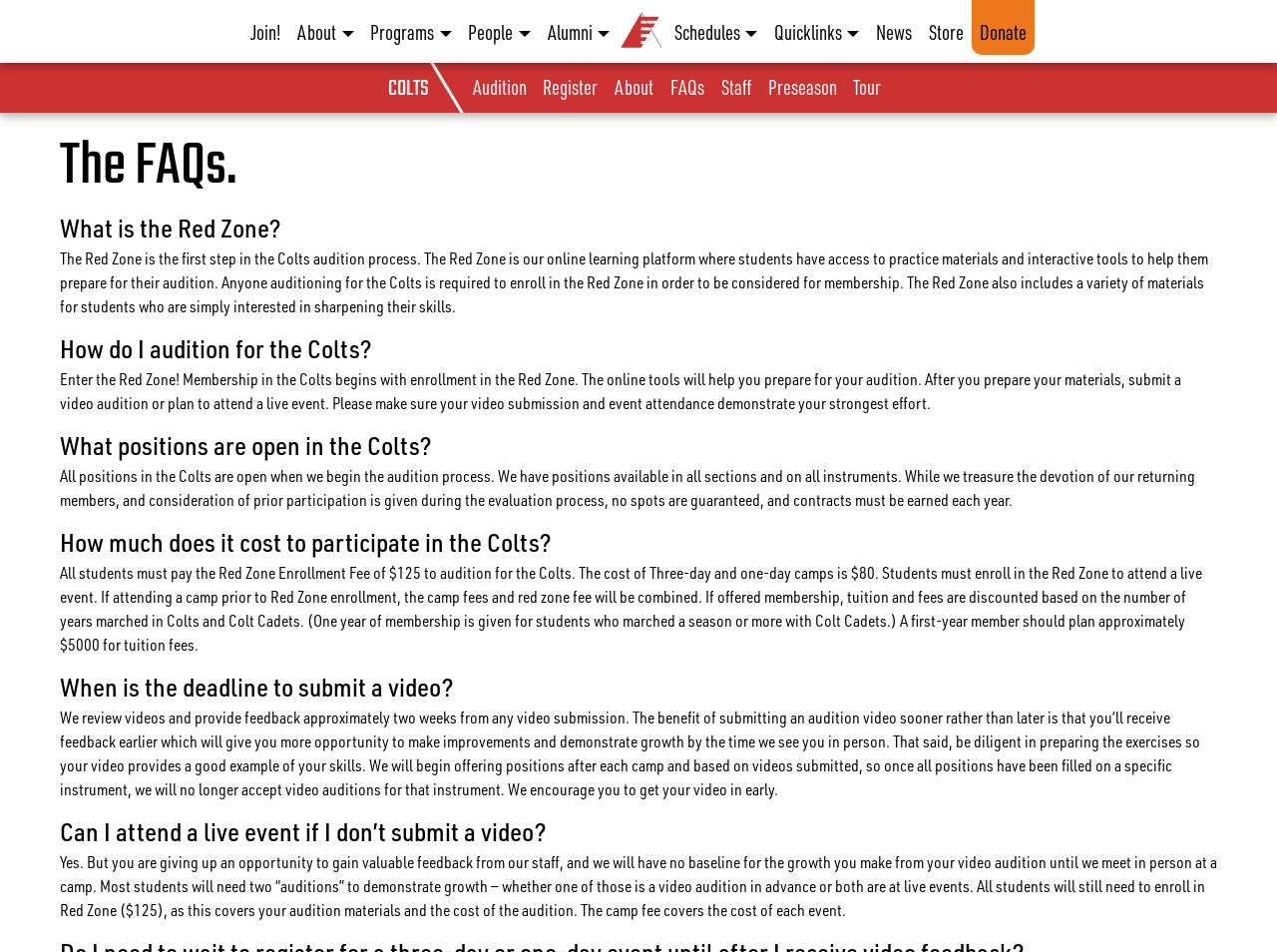Answer with a single word or phrase: 
How much does it cost to participate in the Colts?

$5000